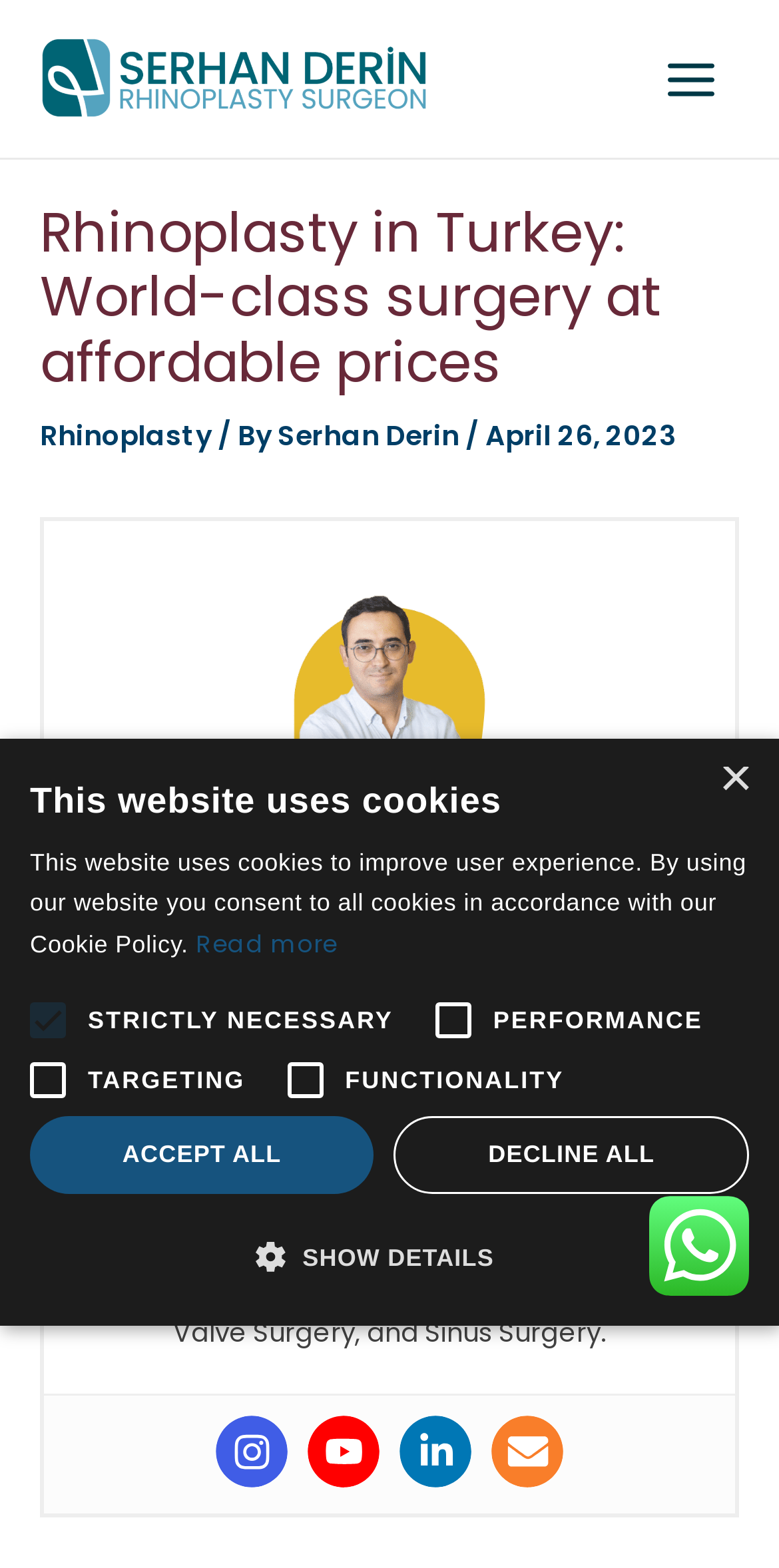Determine the bounding box for the UI element that matches this description: "Show details Hide details".

[0.038, 0.788, 0.962, 0.816]